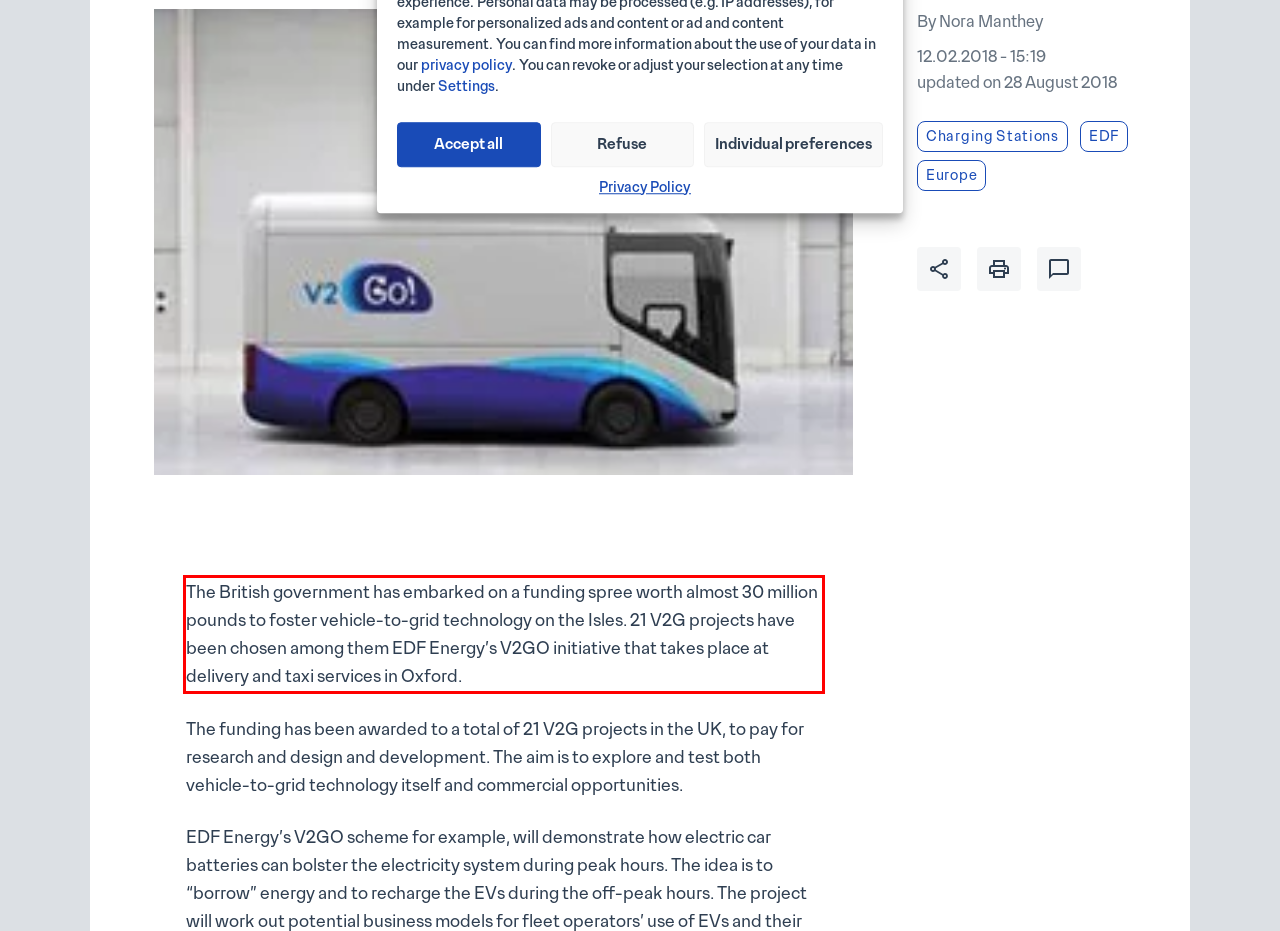Your task is to recognize and extract the text content from the UI element enclosed in the red bounding box on the webpage screenshot.

The British government has embarked on a funding spree worth almost 30 million pounds to foster vehicle-to-grid technology on the Isles. 21 V2G projects have been chosen among them EDF Energy’s V2GO initiative that takes place at delivery and taxi services in Oxford.